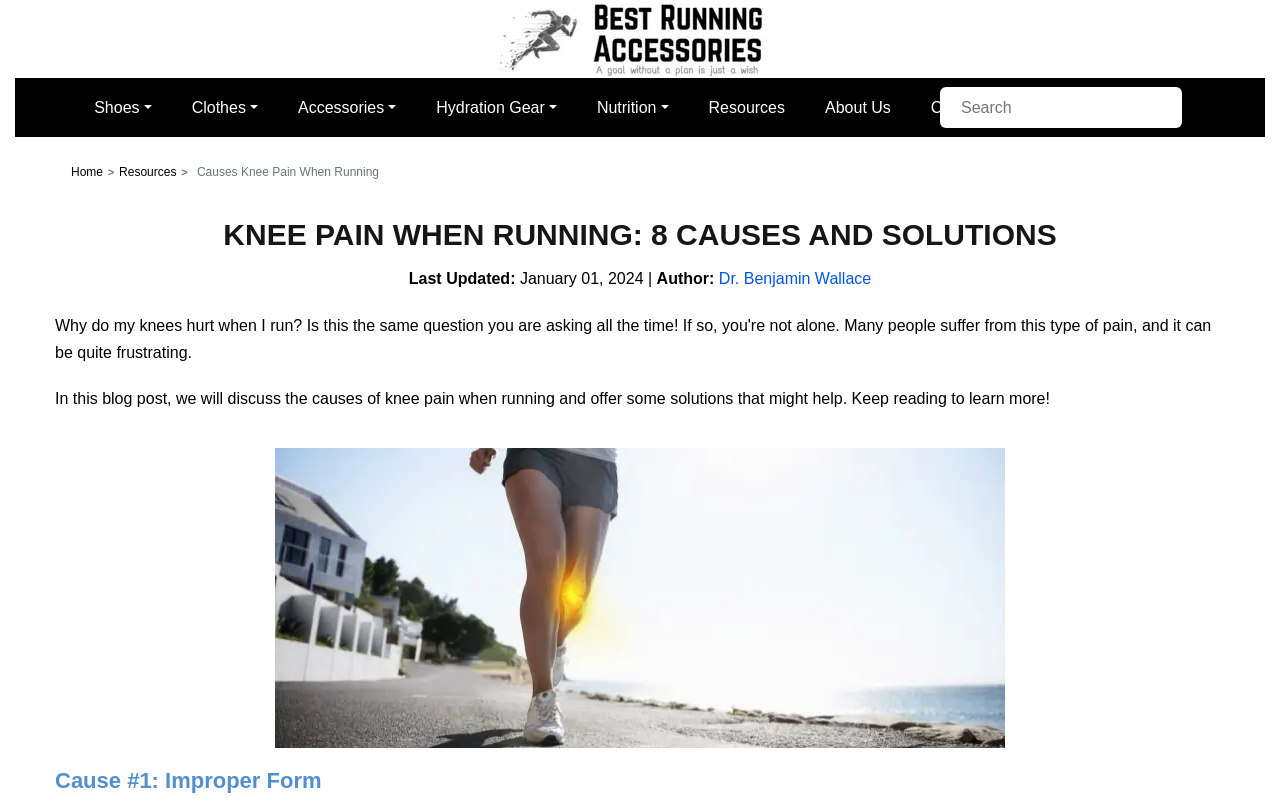Specify the bounding box coordinates of the element's region that should be clicked to achieve the following instruction: "search for something". The bounding box coordinates consist of four float numbers between 0 and 1, in the format [left, top, right, bottom].

[0.734, 0.108, 0.923, 0.159]